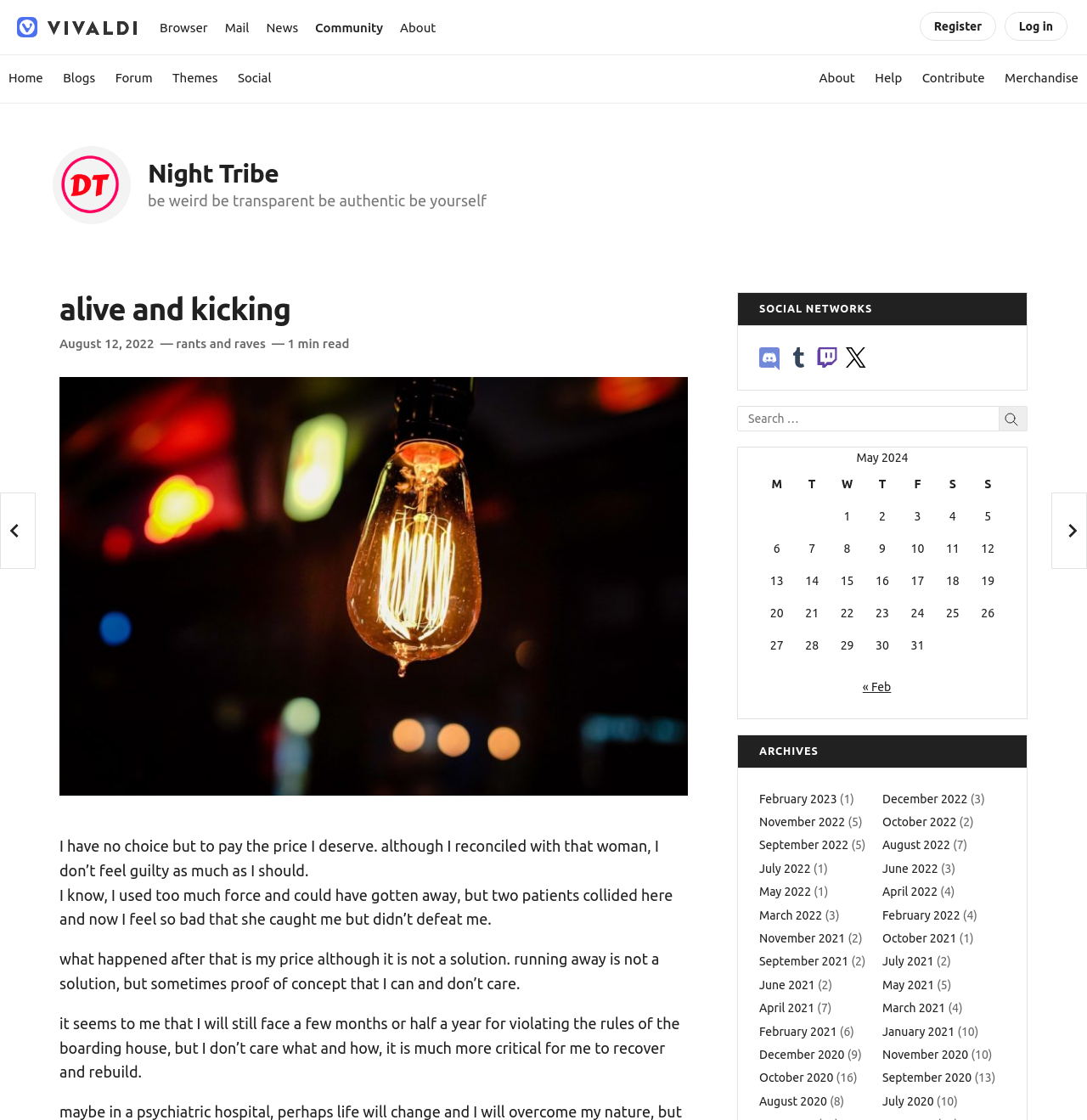Predict the bounding box coordinates of the area that should be clicked to accomplish the following instruction: "Click on the 'Previous post:' link". The bounding box coordinates should consist of four float numbers between 0 and 1, i.e., [left, top, right, bottom].

[0.0, 0.44, 0.033, 0.508]